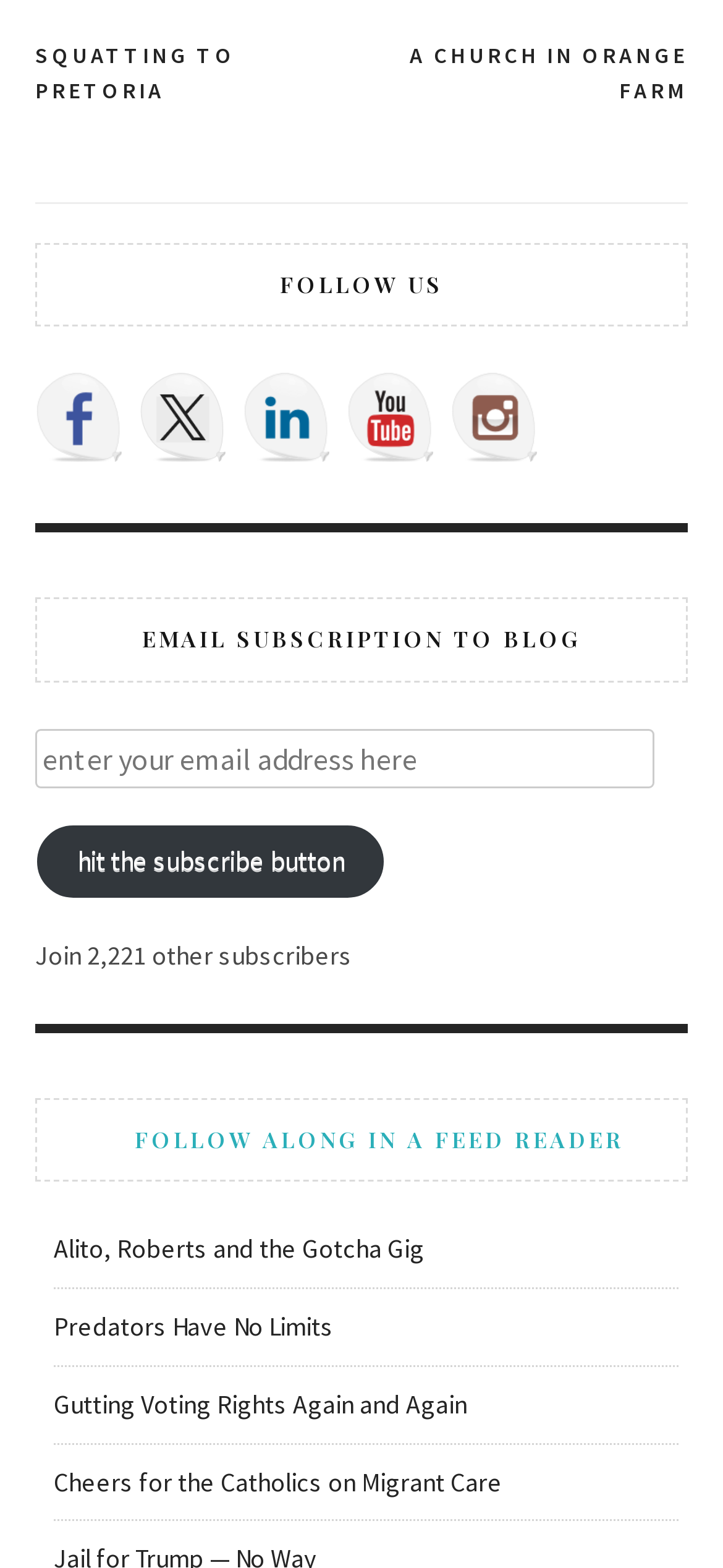Provide the bounding box coordinates of the UI element this sentence describes: "Squatting to Pretoria".

[0.049, 0.024, 0.5, 0.07]